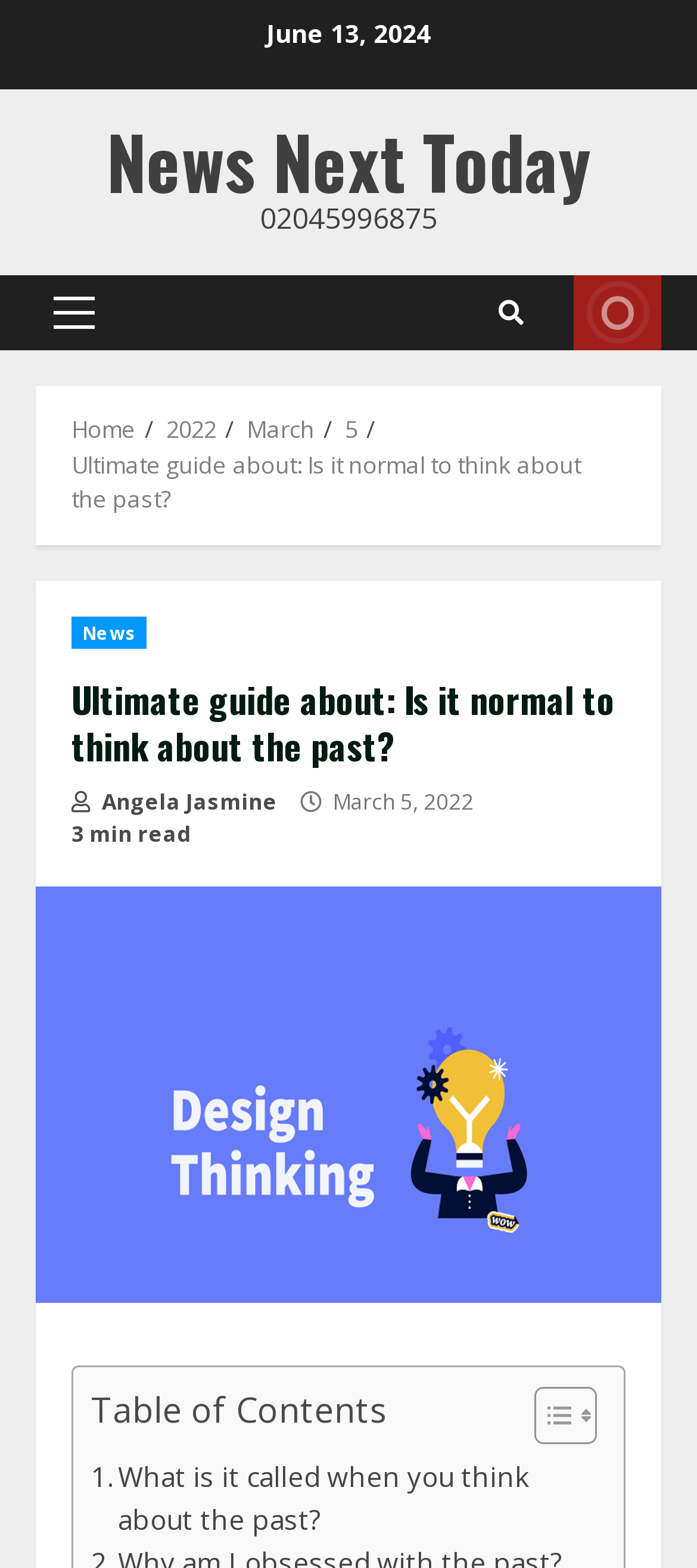What is the estimated reading time of the article?
Based on the content of the image, thoroughly explain and answer the question.

I found the estimated reading time of the article by looking at the static text element '3 min read' which is located below the header of the article.